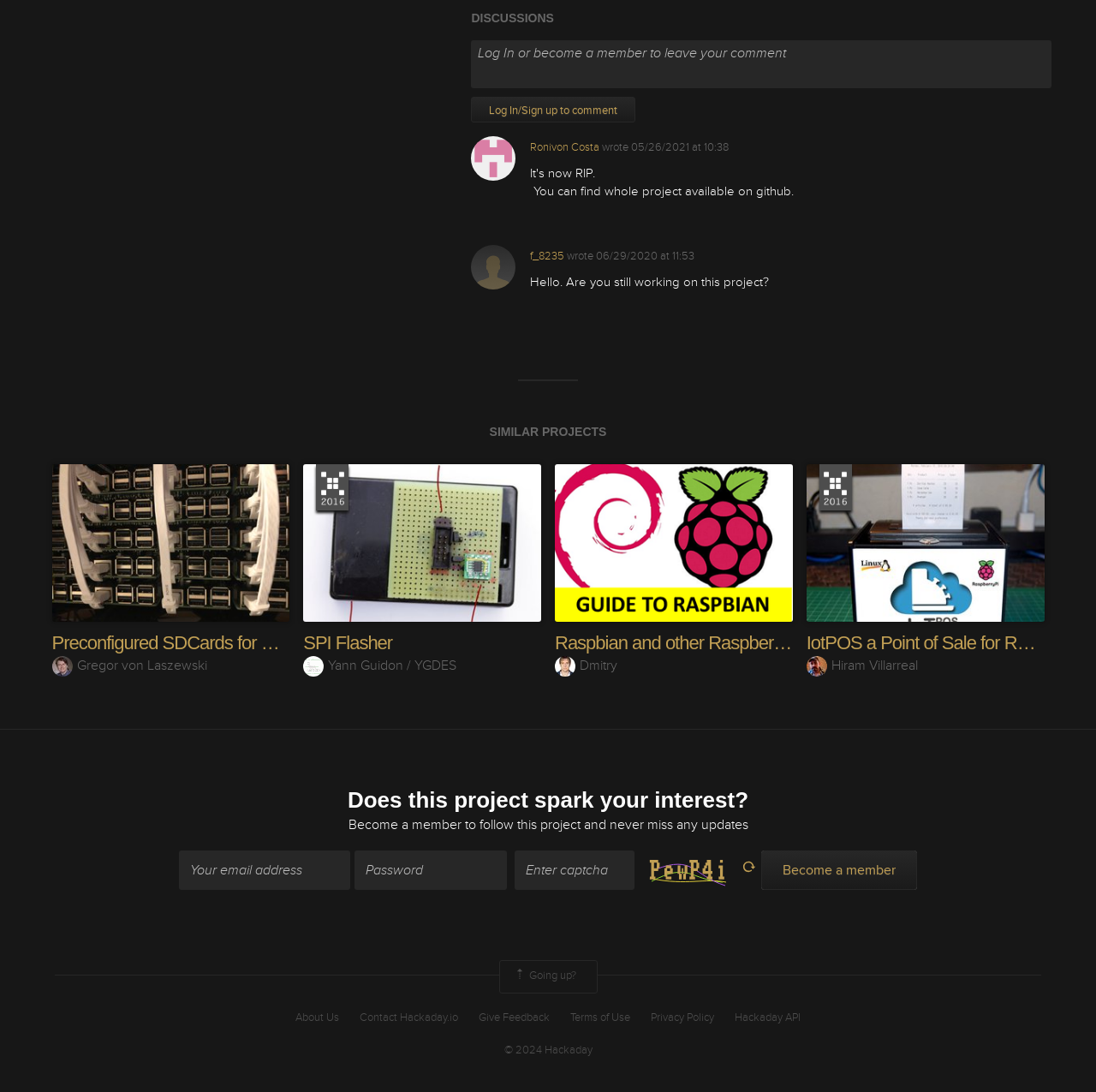Please provide the bounding box coordinate of the region that matches the element description: f_8235. Coordinates should be in the format (top-left x, top-left y, bottom-right x, bottom-right y) and all values should be between 0 and 1.

[0.484, 0.229, 0.515, 0.241]